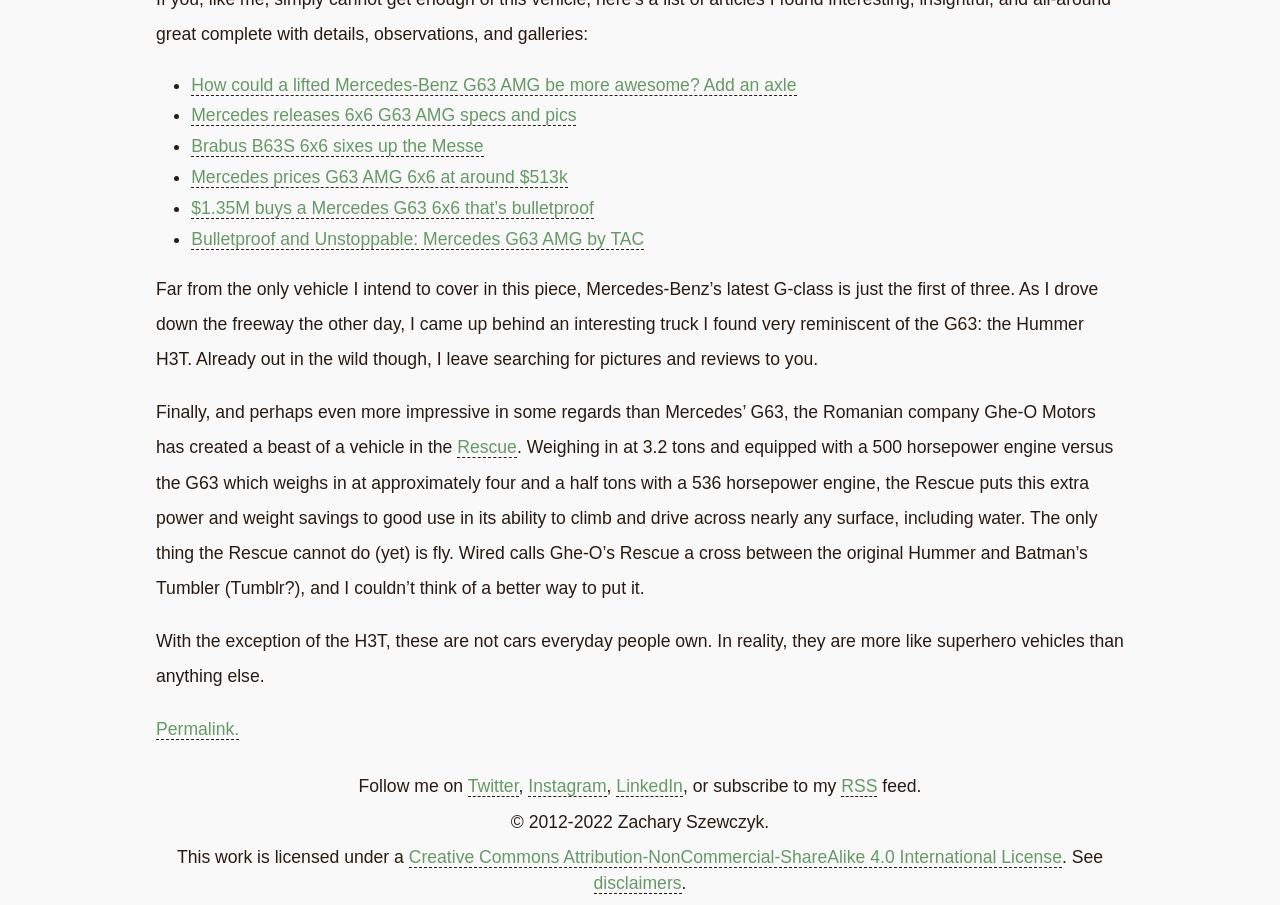From the element description LinkedIn, predict the bounding box coordinates of the UI element. The coordinates must be specified in the format (top-left x, top-left y, bottom-right x, bottom-right y) and should be within the 0 to 1 range.

[0.482, 0.858, 0.533, 0.881]